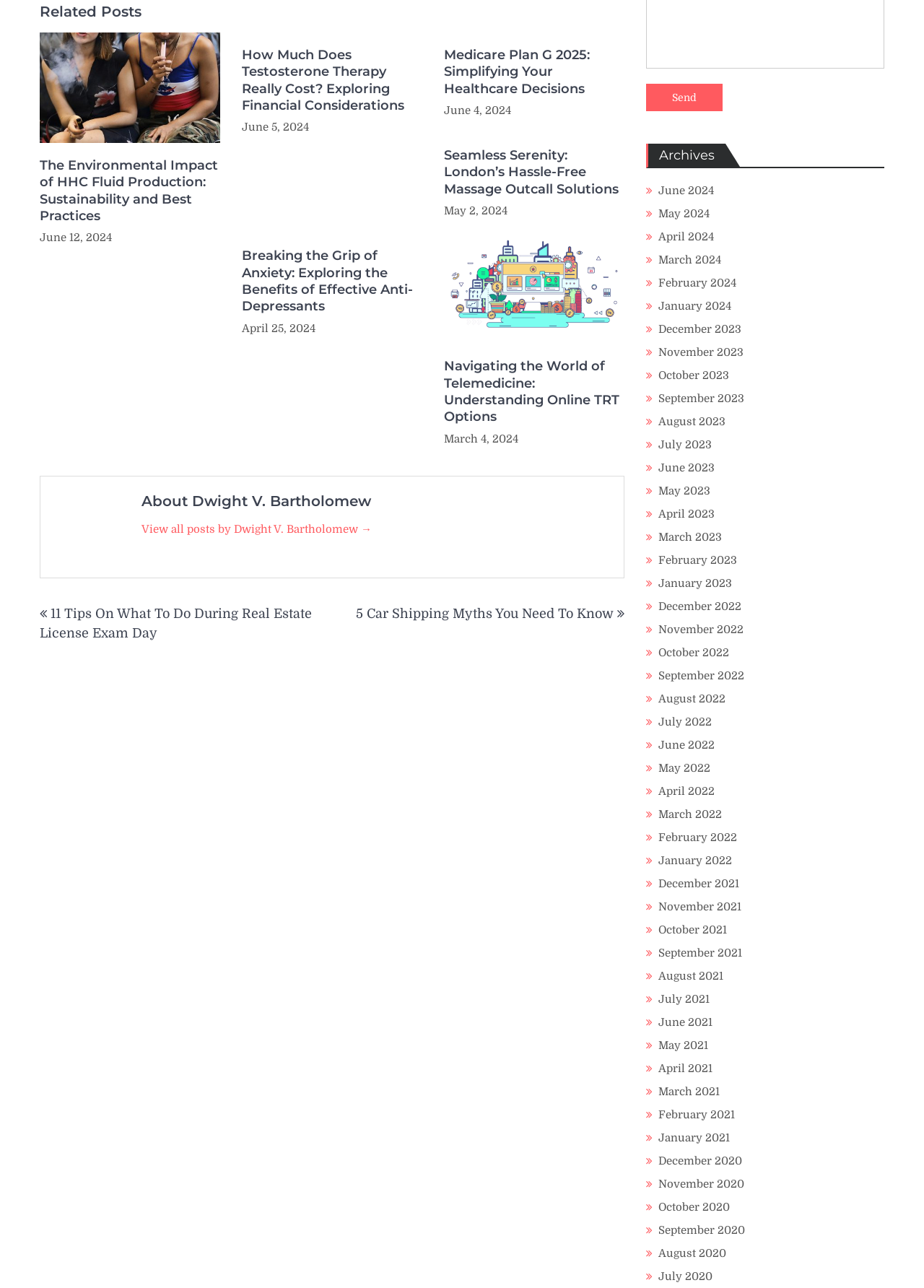Provide your answer to the question using just one word or phrase: How many related posts are there on this webpage?

6